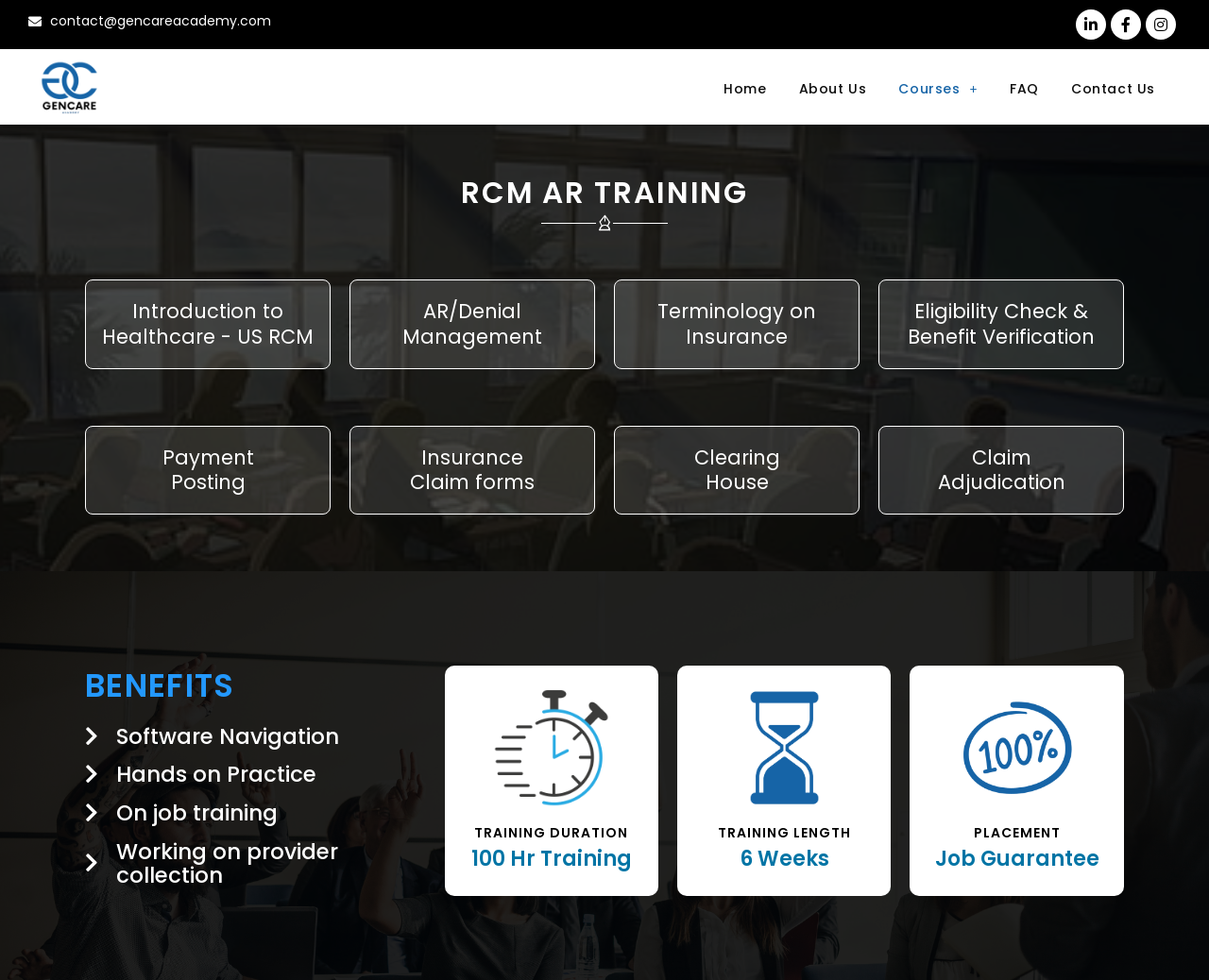Please indicate the bounding box coordinates for the clickable area to complete the following task: "Go to the Home page". The coordinates should be specified as four float numbers between 0 and 1, i.e., [left, top, right, bottom].

[0.585, 0.063, 0.647, 0.119]